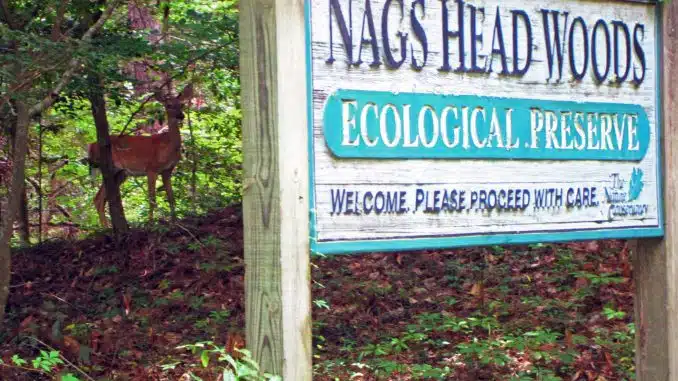Explain the details of the image comprehensively.

A serene view of the entrance sign to Nags Head Woods Ecological Preserve, highlighting the natural beauty of the area. The wooden sign, slightly weathered, prominently displays the name of the preserve, inviting visitors with the message "Welcome. Please proceed with care." In the background, a deer can be seen standing amidst lush greenery, embodying the wildlife that thrives in this ecological haven. The image captures the essence of the preserve, encouraging visitors to appreciate and respect the natural environment while enjoying its scenic trails and tranquil atmosphere.